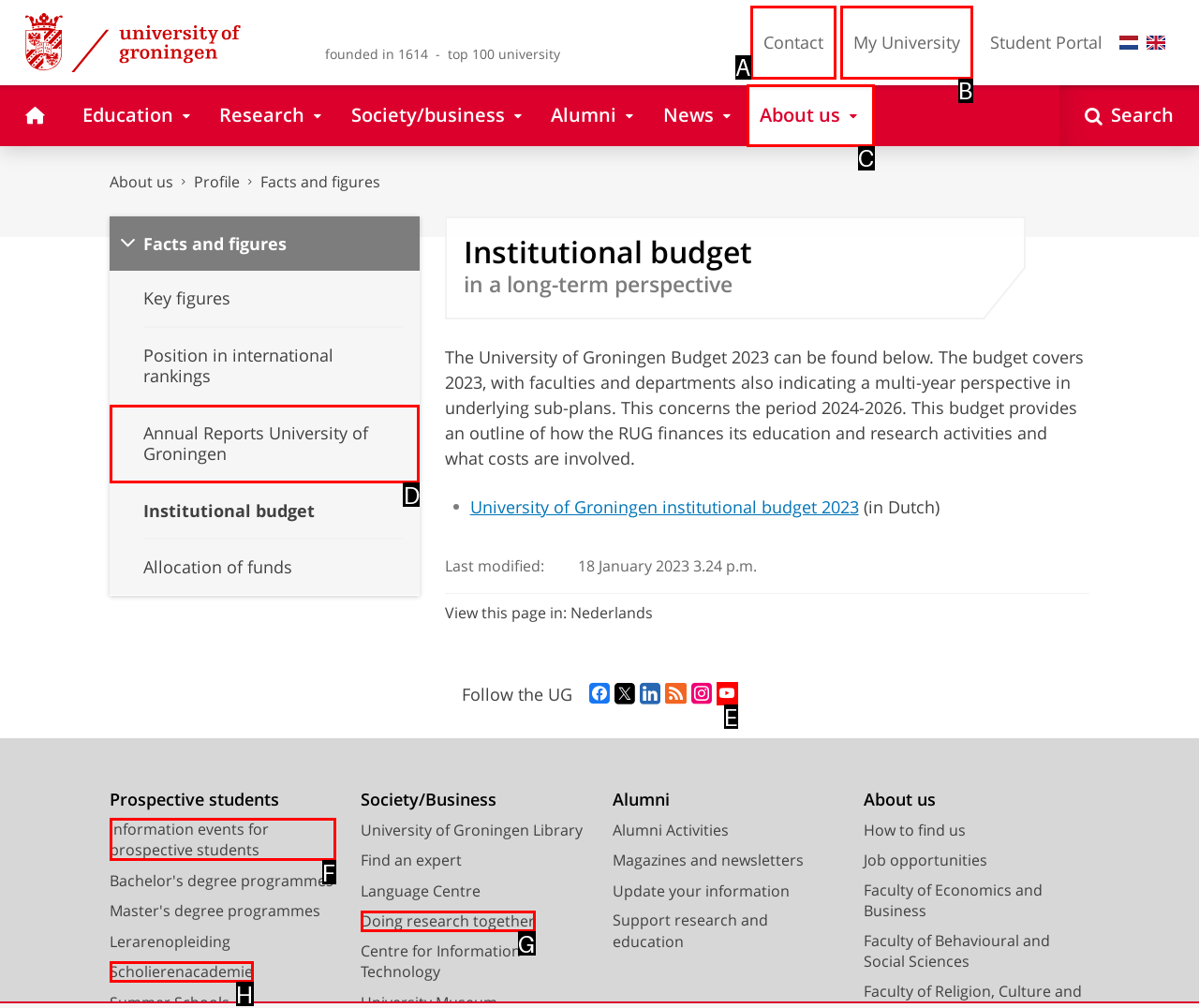Identify the letter of the UI element I need to click to carry out the following instruction: Go to the 'About us' page

C